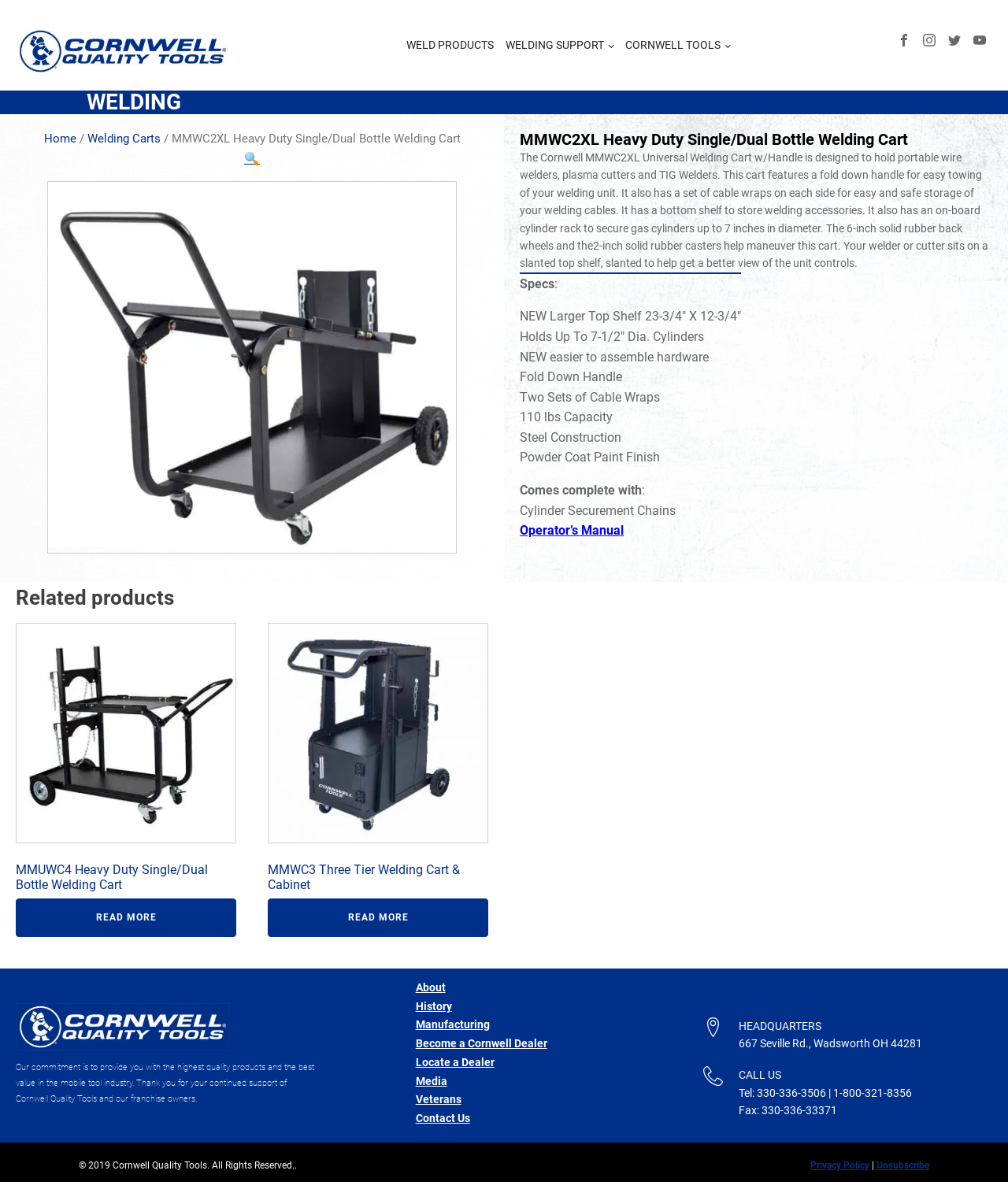Determine the bounding box coordinates of the clickable element to achieve the following action: 'Locate a Dealer'. Provide the coordinates as four float values between 0 and 1, formatted as [left, top, right, bottom].

[0.412, 0.888, 0.49, 0.899]